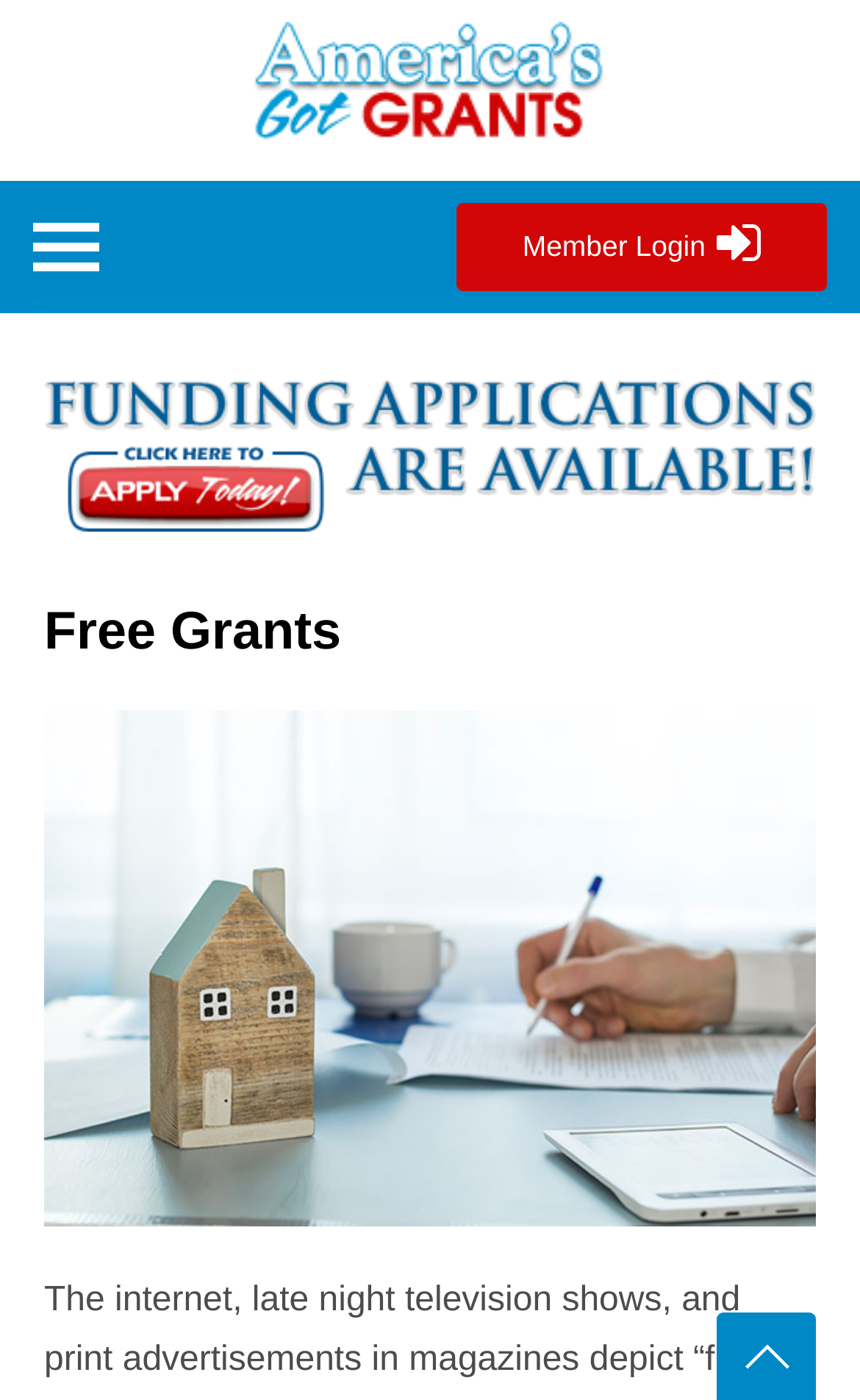What is the purpose of the button at the top left?
Examine the image and give a concise answer in one word or a short phrase.

Unknown